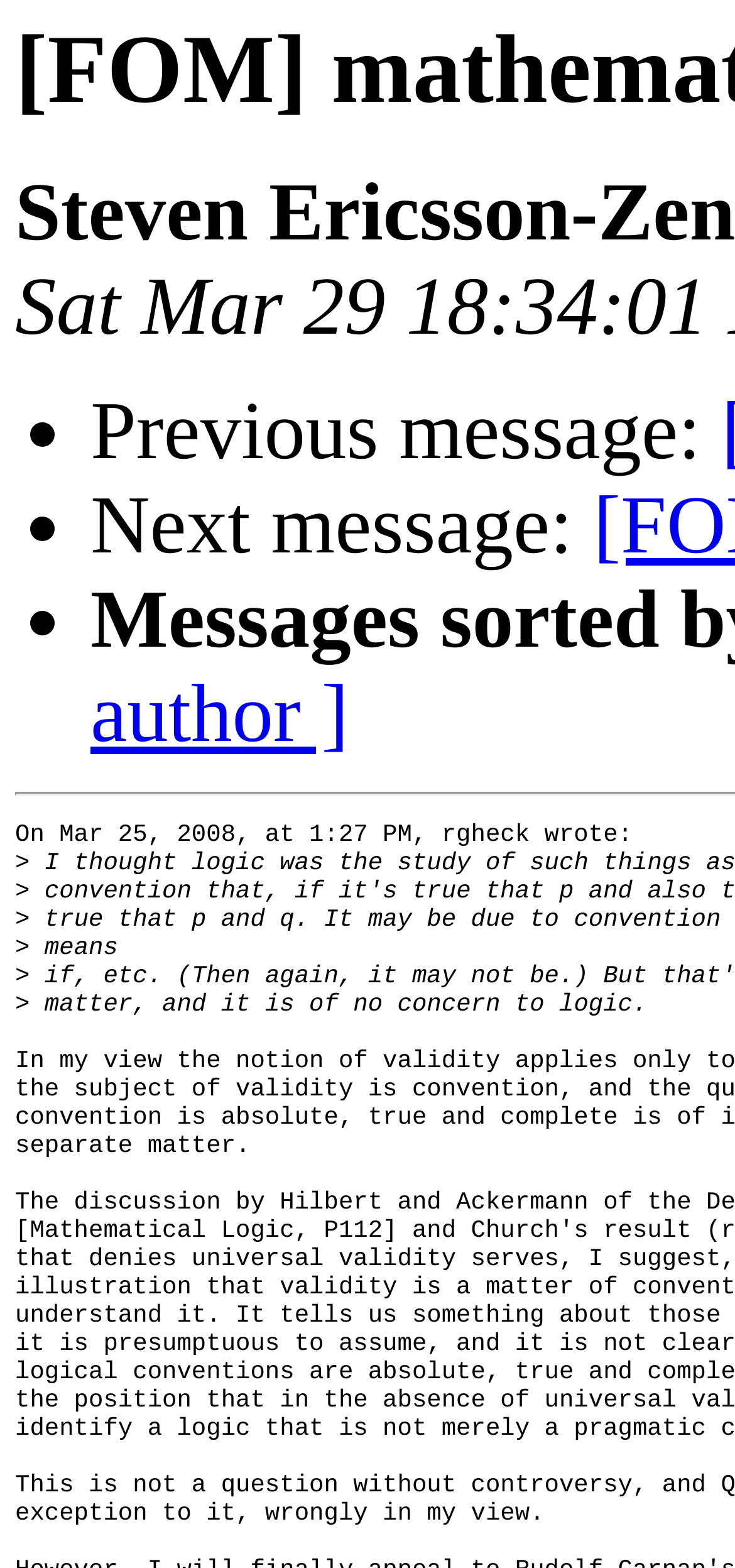What is the vertical position of 'Next message:' relative to 'Previous message:'?
Please provide a comprehensive and detailed answer to the question.

I compared the y1 and y2 coordinates of the bounding boxes of 'Previous message:' and 'Next message:'. The y1 and y2 coordinates of 'Previous message:' are 0.247 and 0.305, respectively, while the y1 and y2 coordinates of 'Next message:' are 0.307 and 0.365, respectively. Since the y1 coordinate of 'Next message:' is greater than the y1 coordinate of 'Previous message:', 'Next message:' is below 'Previous message:'.